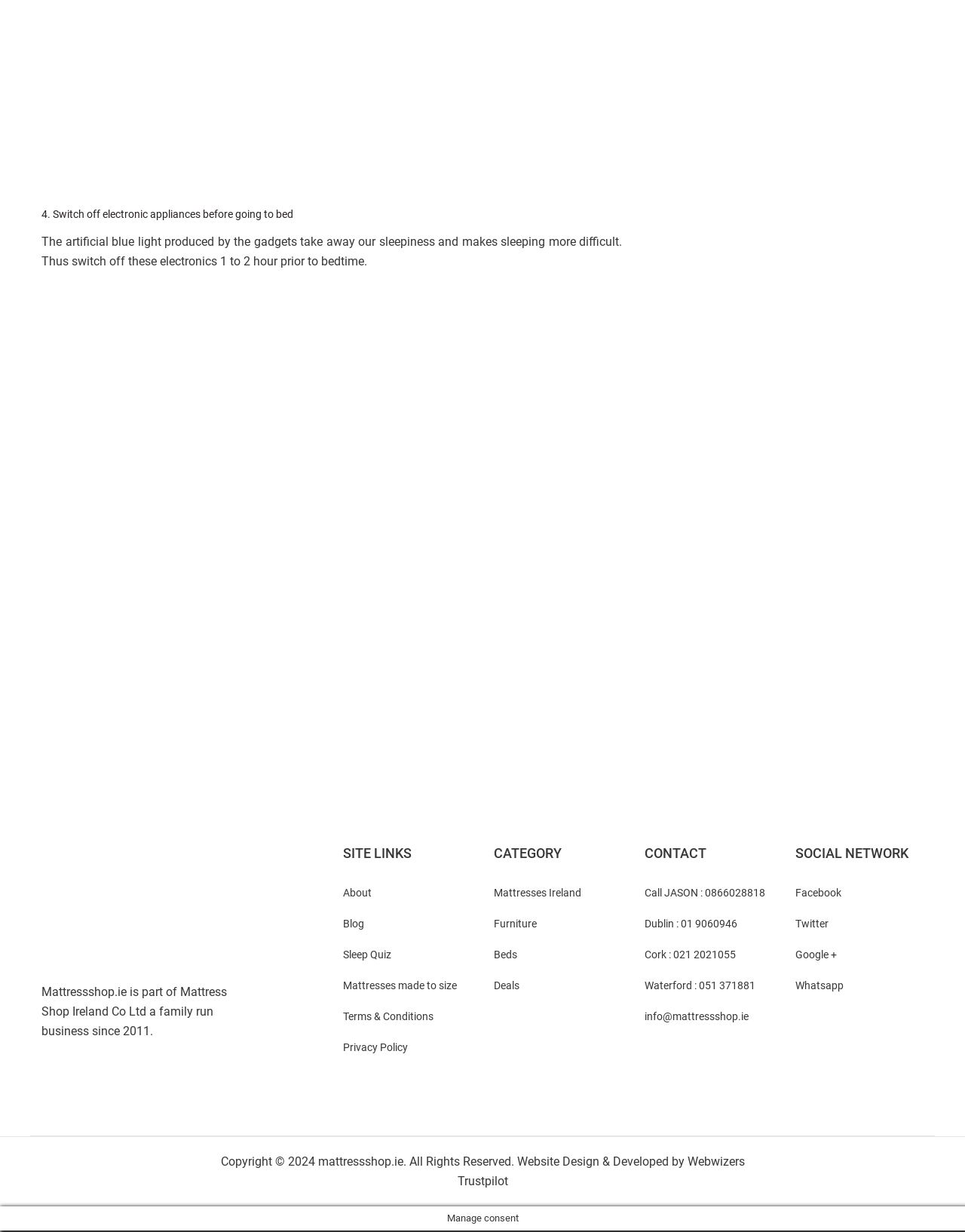How many categories are listed on the webpage? Based on the image, give a response in one word or a short phrase.

5